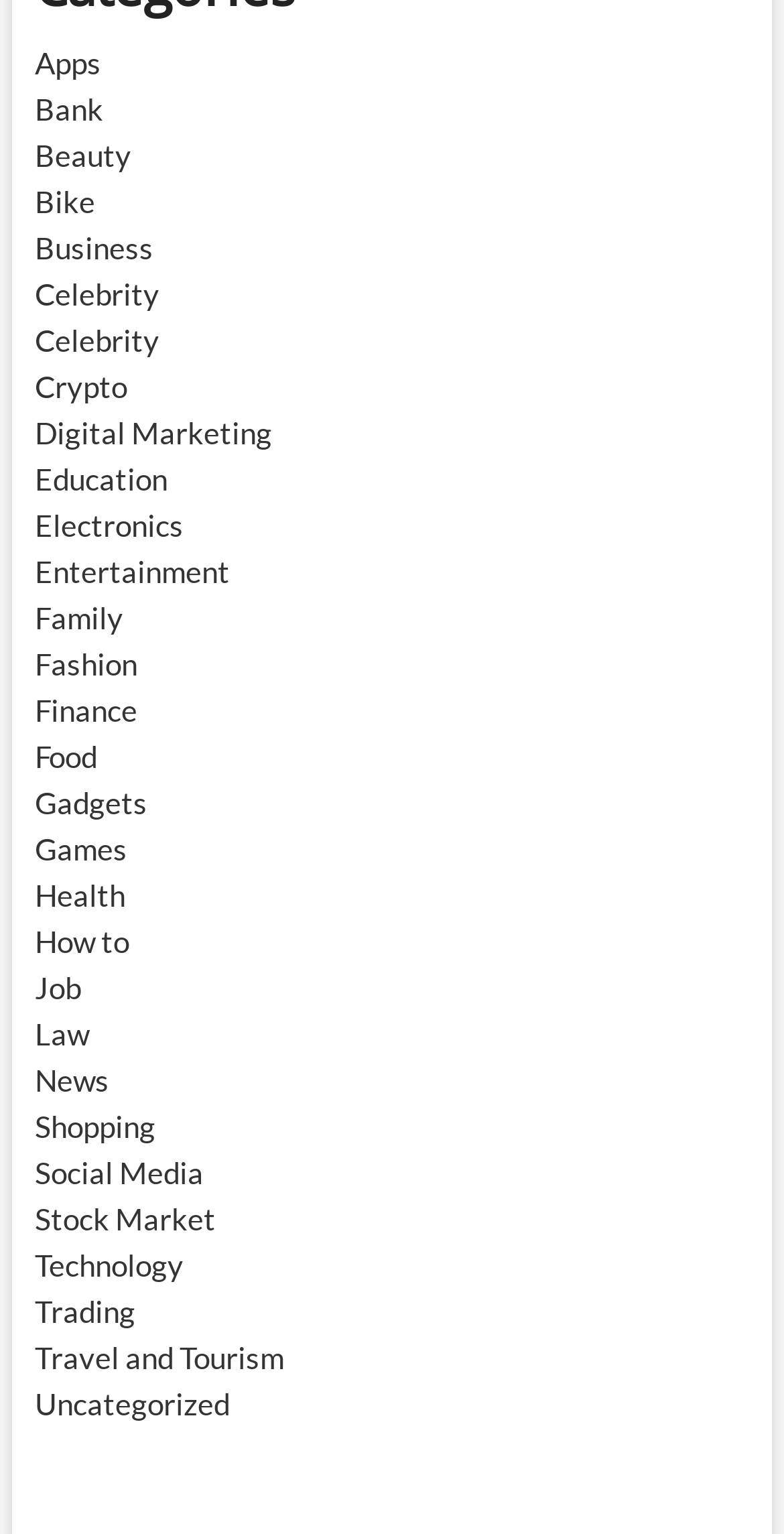What is the longest category name?
We need a detailed and exhaustive answer to the question. Please elaborate.

I examined the text of each link element and found that the longest category name is 'Travel and Tourism', which has 19 characters.